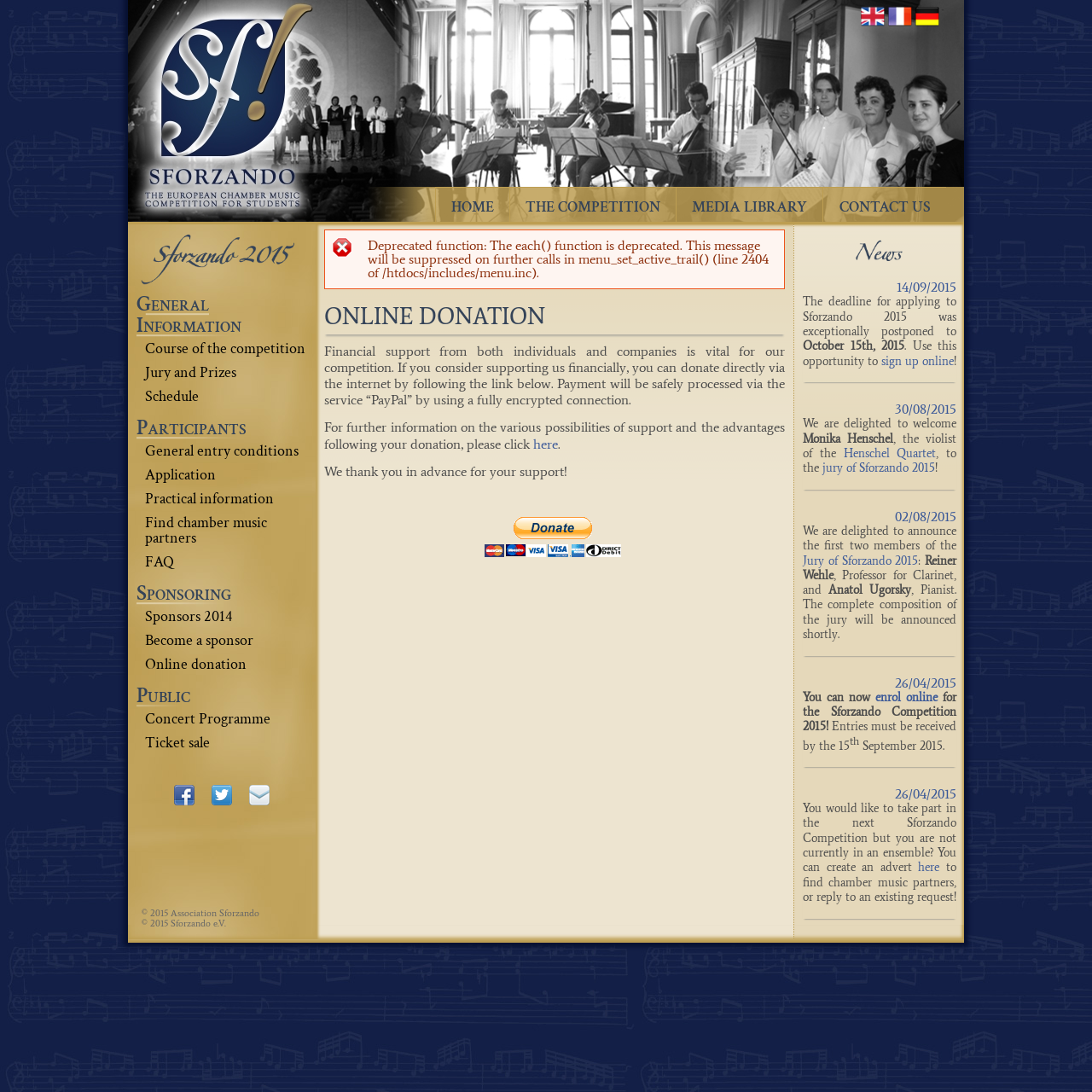Determine the bounding box coordinates of the section to be clicked to follow the instruction: "Read the latest news". The coordinates should be given as four float numbers between 0 and 1, formatted as [left, top, right, bottom].

[0.735, 0.257, 0.876, 0.35]